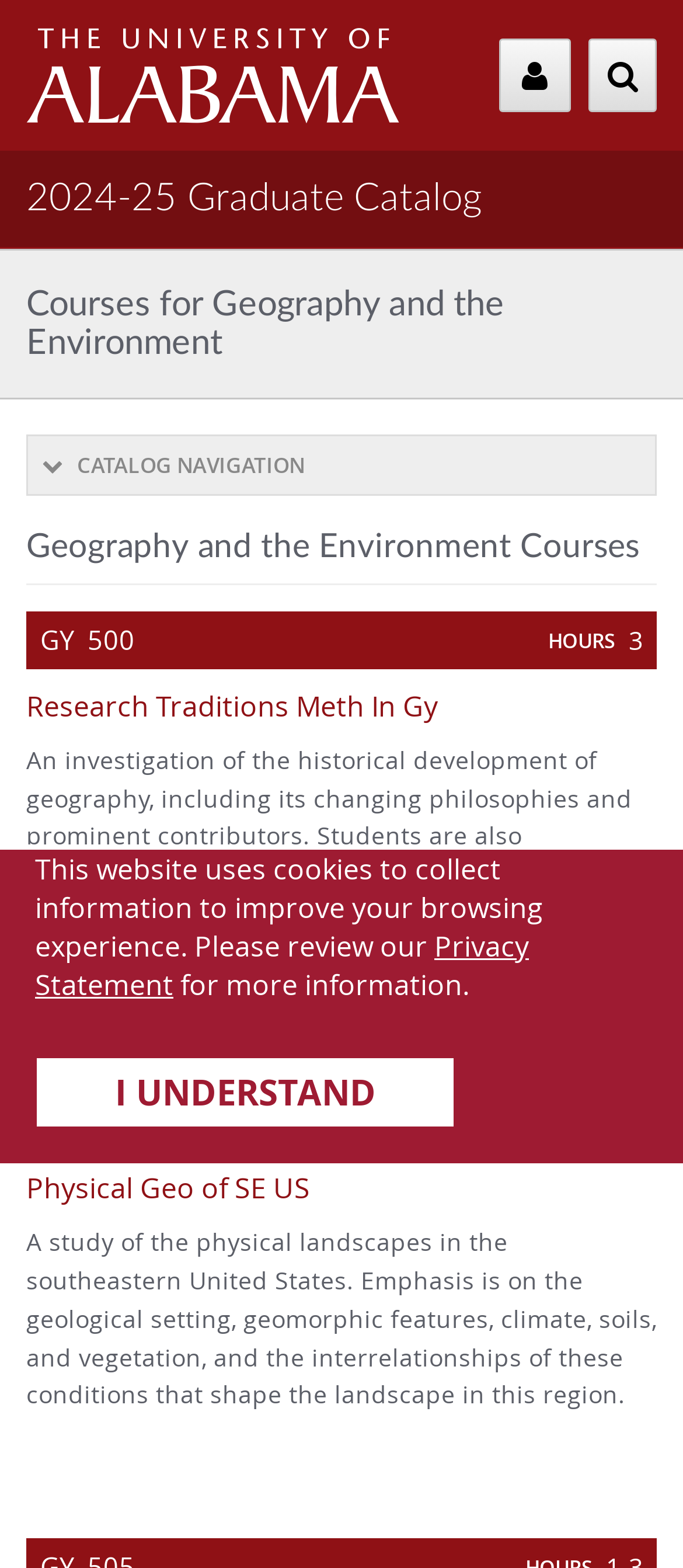Please determine the bounding box coordinates of the element's region to click in order to carry out the following instruction: "View the 2024-25 Graduate Catalog". The coordinates should be four float numbers between 0 and 1, i.e., [left, top, right, bottom].

[0.038, 0.114, 0.705, 0.139]